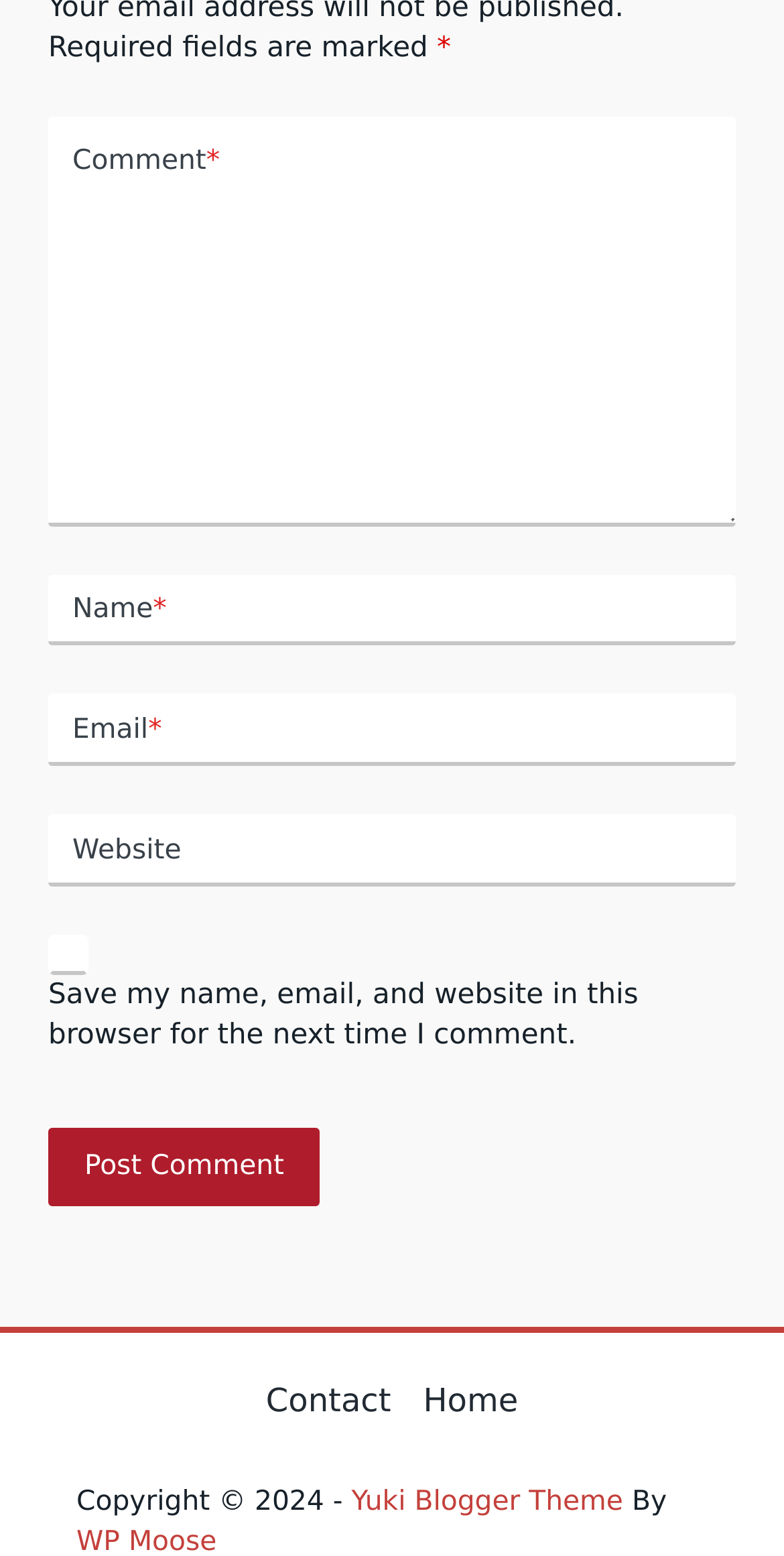Please provide the bounding box coordinates for the element that needs to be clicked to perform the following instruction: "Click the Post Comment button". The coordinates should be given as four float numbers between 0 and 1, i.e., [left, top, right, bottom].

[0.062, 0.725, 0.409, 0.775]